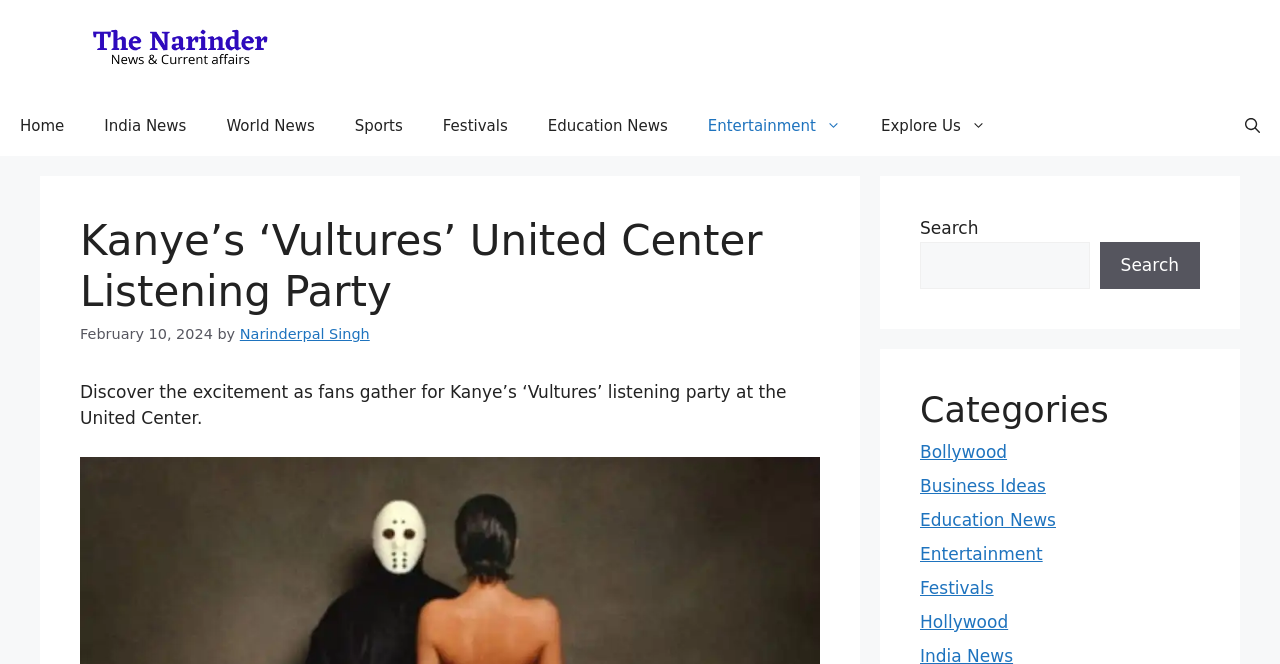What is the date of the event?
Answer the question using a single word or phrase, according to the image.

February 10, 2024